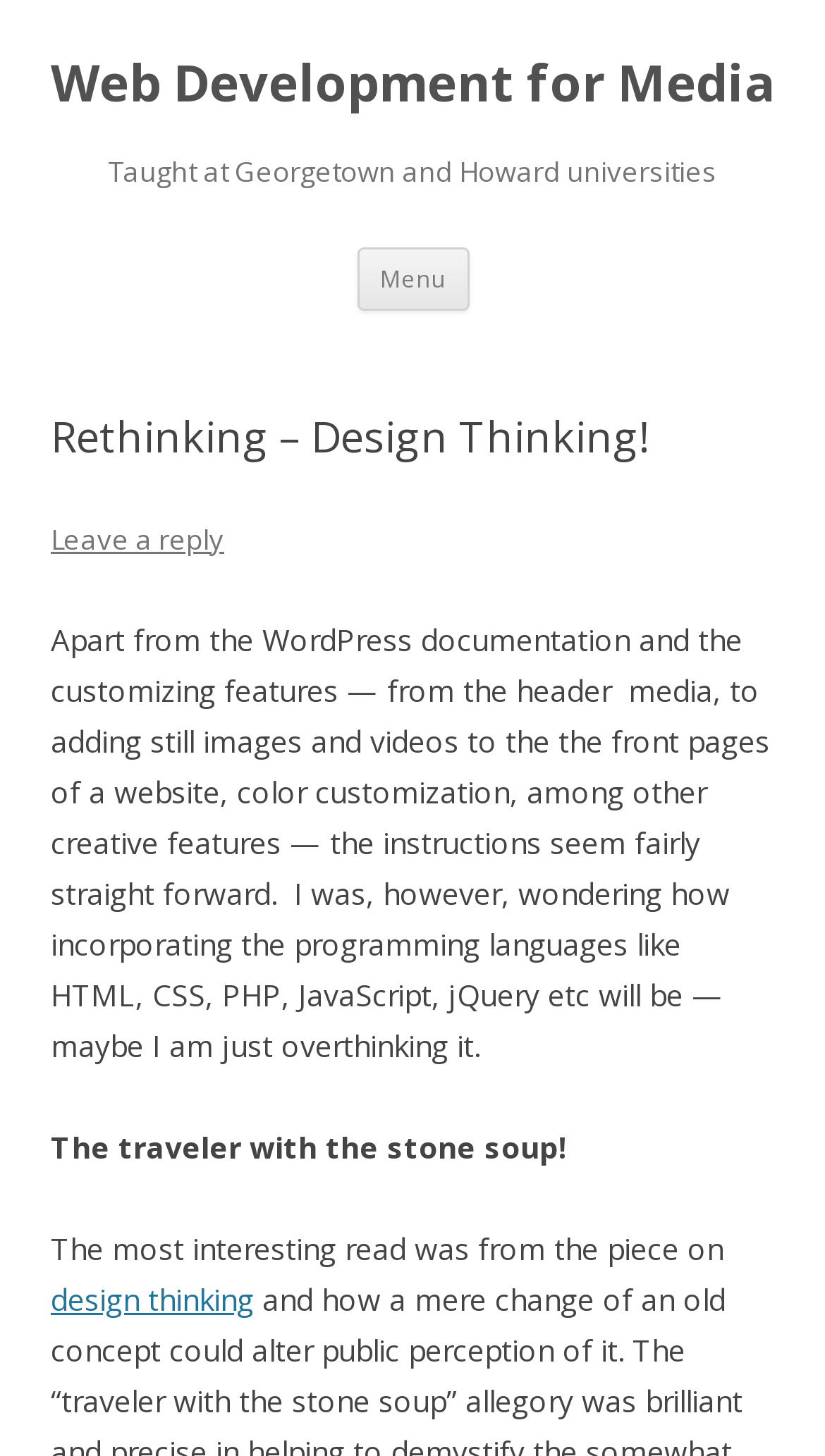Please provide a brief answer to the question using only one word or phrase: 
What is the name of the university mentioned?

Georgetown